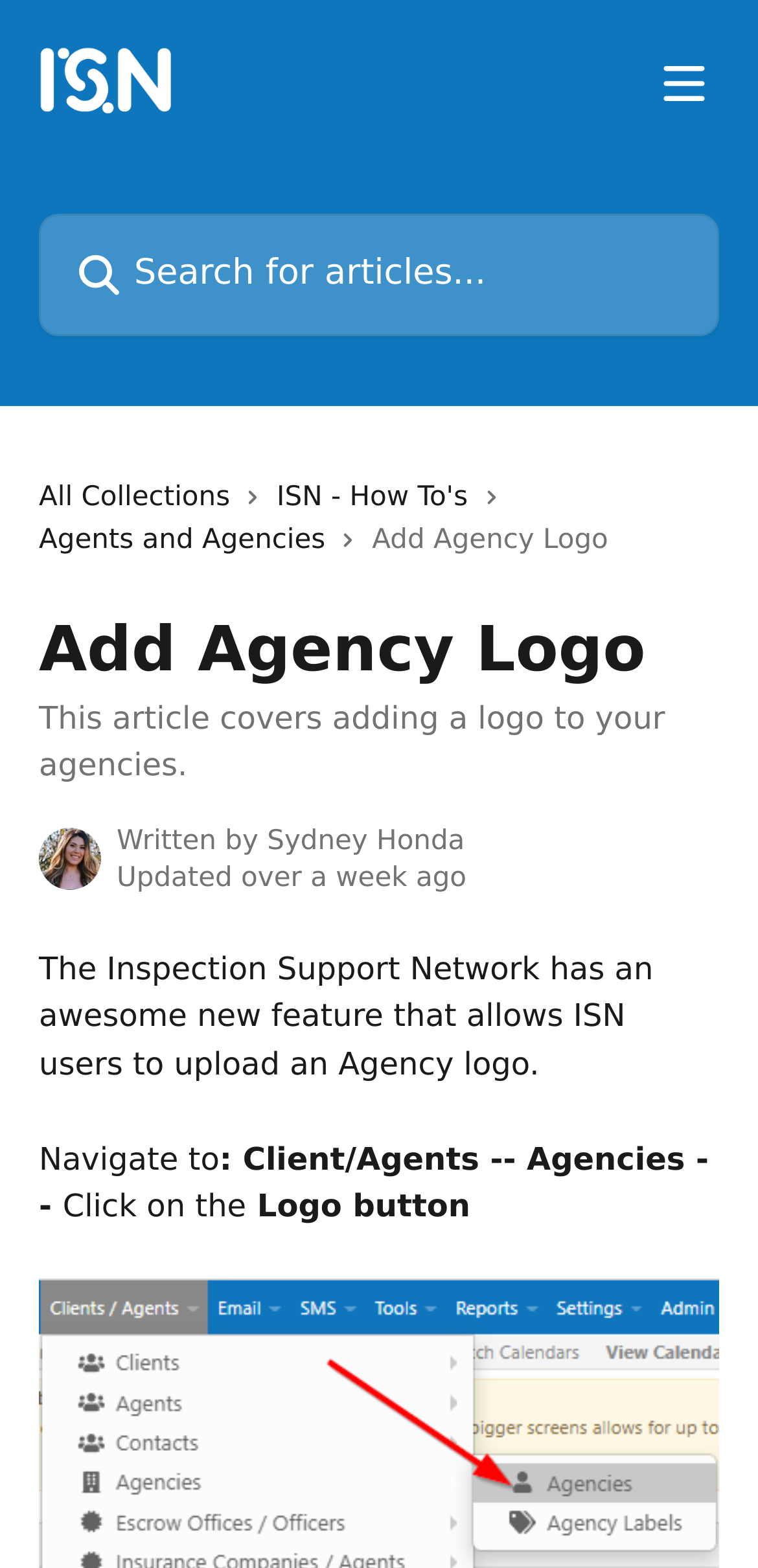Using the details from the image, please elaborate on the following question: Where is the Logo button located?

I found the answer by reading the static text elements that provide step-by-step instructions, specifically the one that says 'Navigate to: Client/Agents -- Agencies --' and then 'Click on the Logo button'.